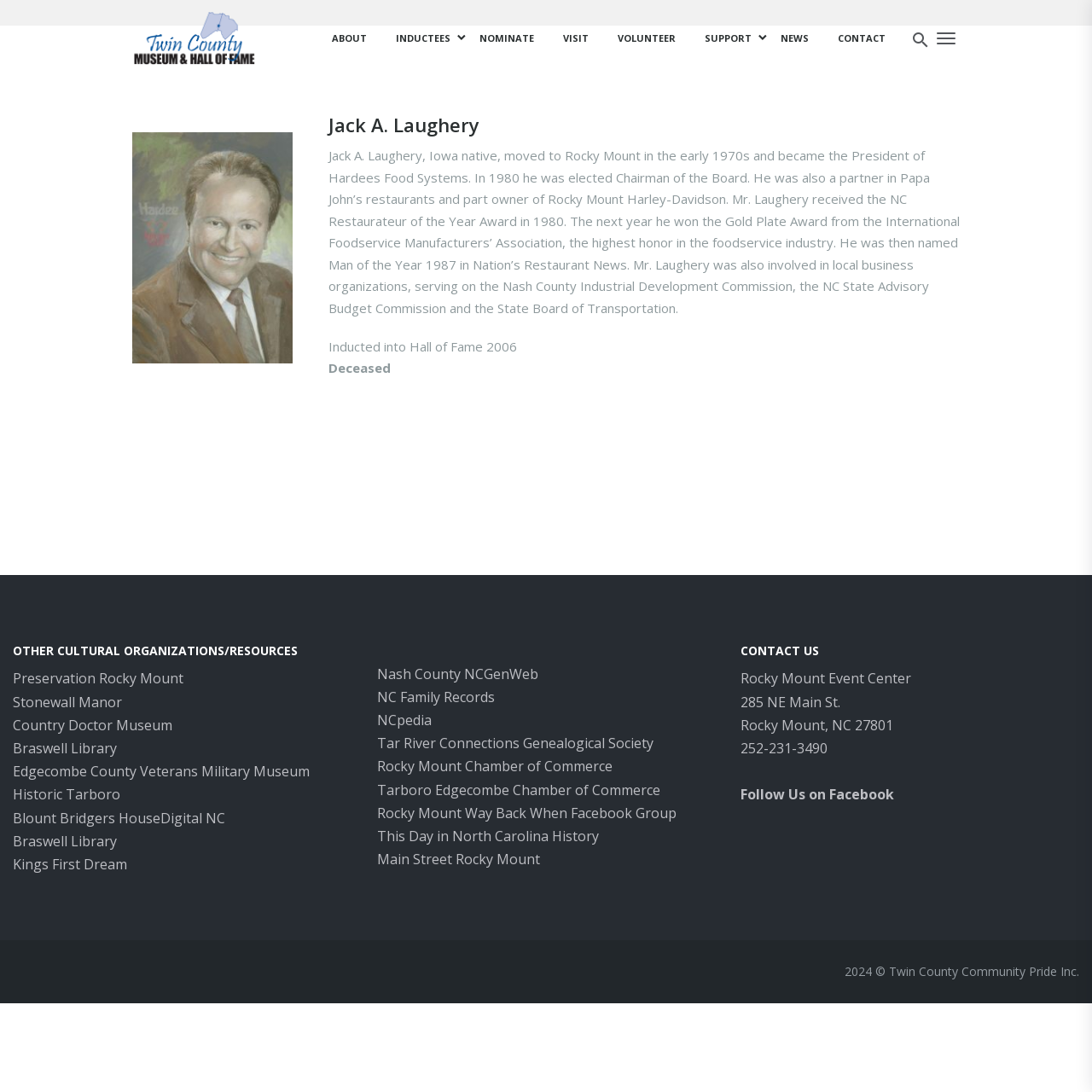Please find the bounding box coordinates of the element's region to be clicked to carry out this instruction: "View Jack A. Laughery's biography".

[0.121, 0.104, 0.879, 0.125]